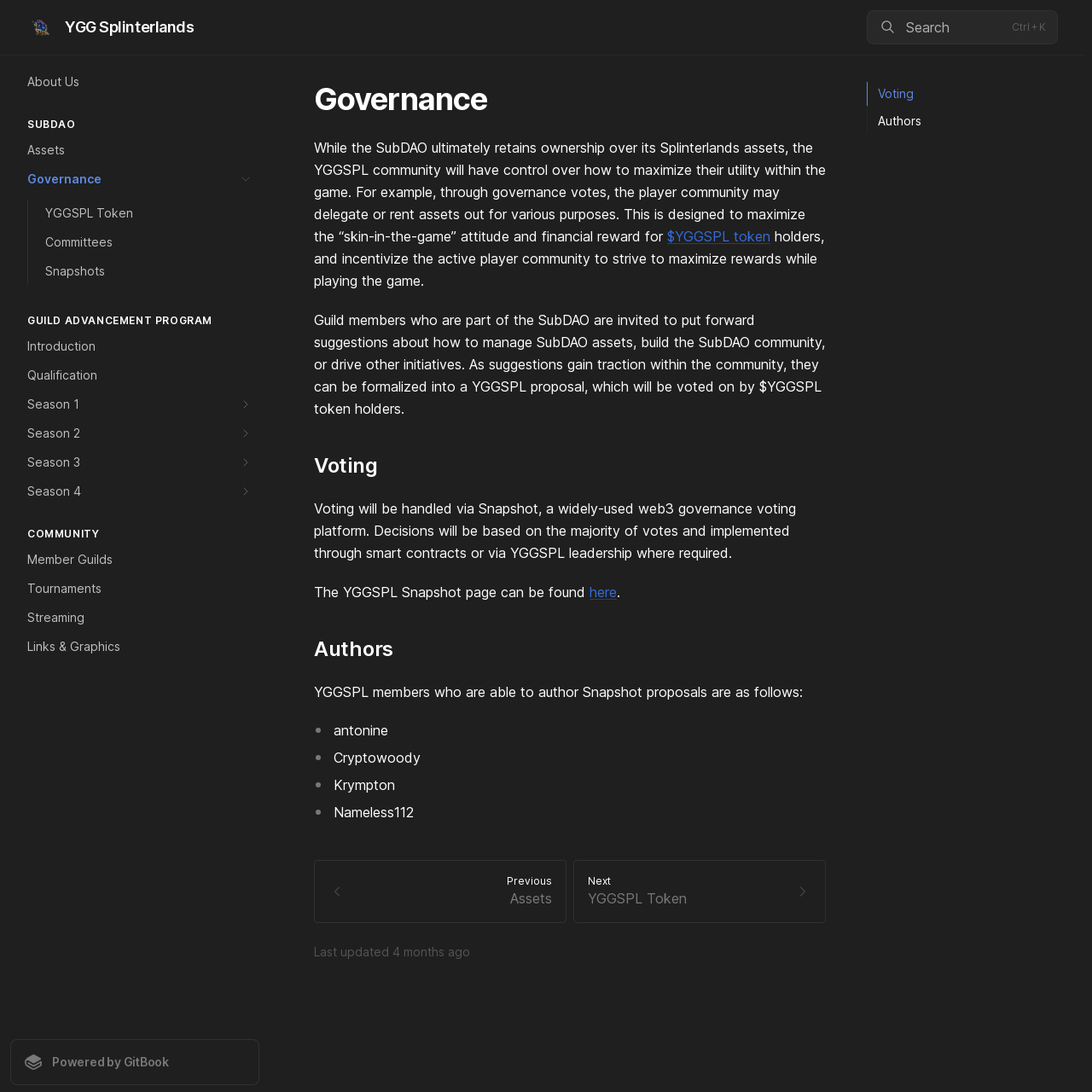Pinpoint the bounding box coordinates for the area that should be clicked to perform the following instruction: "View the YGGSPL Token page".

[0.026, 0.183, 0.238, 0.208]